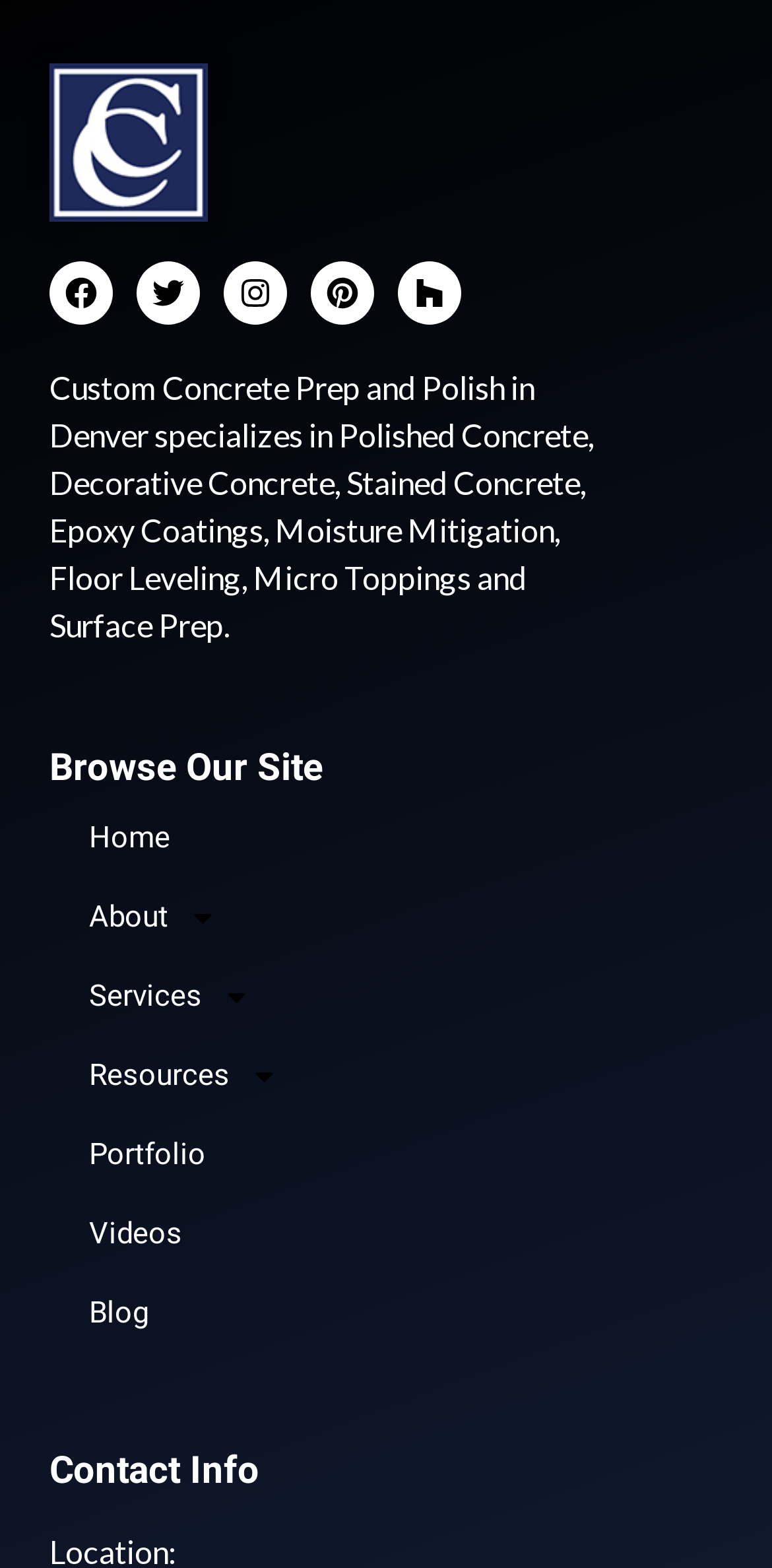What is the main service offered?
Look at the screenshot and provide an in-depth answer.

The main service offered by the company can be inferred from the static text element that describes the company's services, which mentions 'Polished Concrete' as one of the services. It is likely that this is the main service offered by the company.